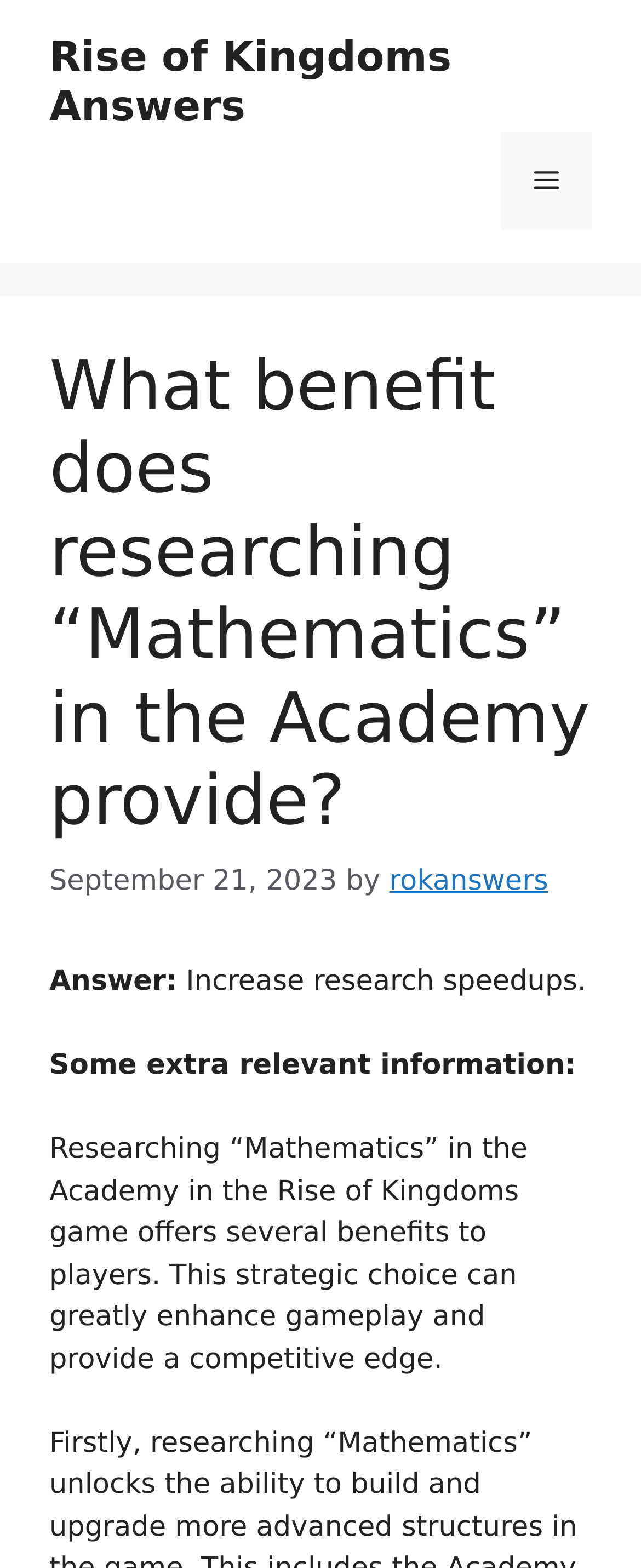Describe in detail what you see on the webpage.

The webpage is about the benefits of researching "Mathematics" in the Academy in the Rise of Kingdoms game. At the top, there is a banner with a link to "Rise of Kingdoms Answers" and a mobile toggle button on the right side. Below the banner, there is a header section with a heading that repeats the title of the webpage. 

To the right of the heading, there is a timestamp showing the date "September 21, 2023", followed by the text "by" and a link to "rokanswers". 

The main content of the webpage is divided into sections. The first section starts with the text "Answer:" and provides a brief response, "Increase research speedups." 

Below this section, there is another section with the text "Some extra relevant information:". This section provides a longer description of the benefits of researching "Mathematics" in the Academy, explaining how it can enhance gameplay and provide a competitive edge.